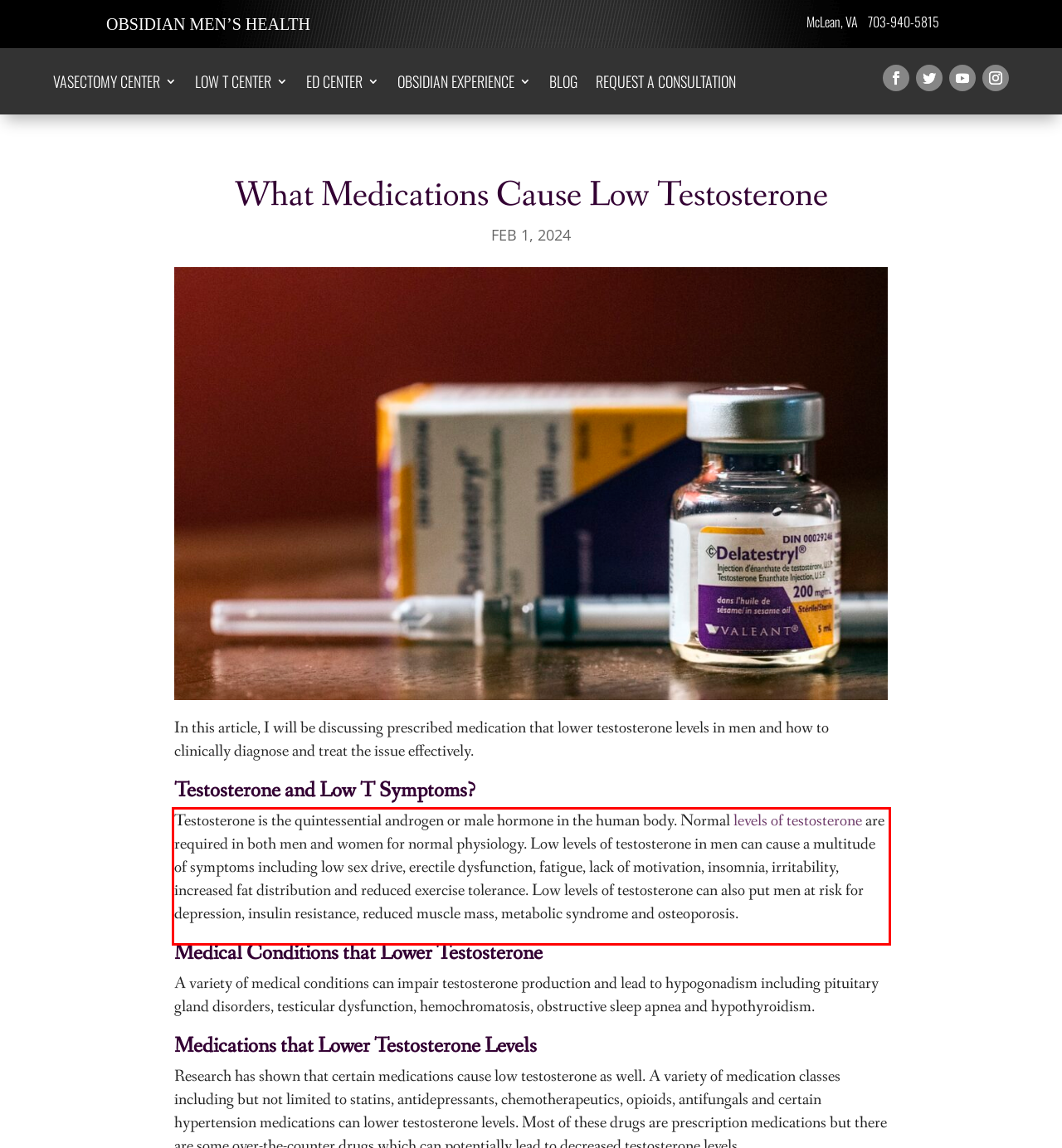Please analyze the screenshot of a webpage and extract the text content within the red bounding box using OCR.

Testosterone is the quintessential androgen or male hormone in the human body. Normal levels of testosterone are required in both men and women for normal physiology. Low levels of testosterone in men can cause a multitude of symptoms including low sex drive, erectile dysfunction, fatigue, lack of motivation, insomnia, irritability, increased fat distribution and reduced exercise tolerance. Low levels of testosterone can also put men at risk for depression, insulin resistance, reduced muscle mass, metabolic syndrome and osteoporosis.